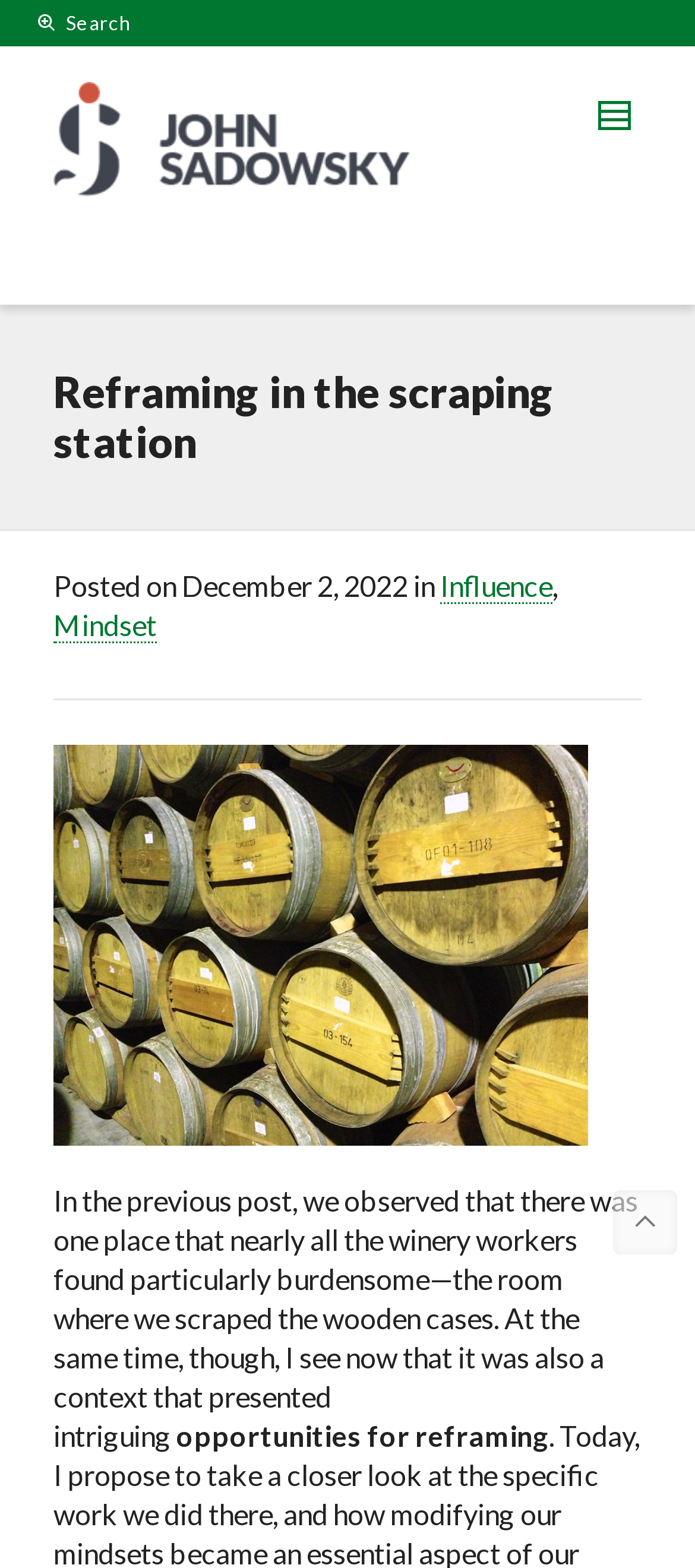What is the image about?
Using the image as a reference, answer the question with a short word or phrase.

John Sadowsky Leadership & Storytelling